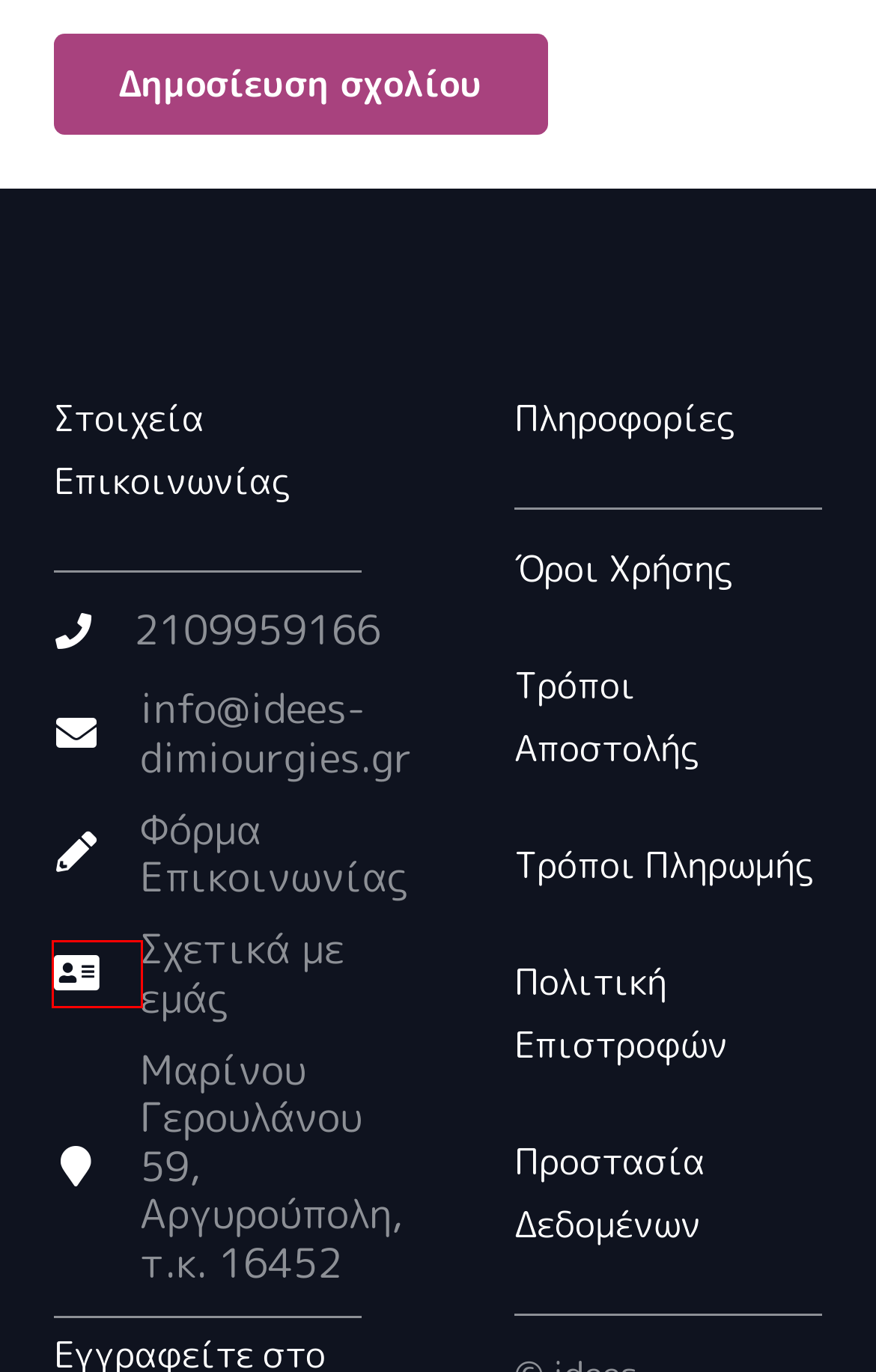Examine the screenshot of a webpage with a red bounding box around a UI element. Your task is to identify the webpage description that best corresponds to the new webpage after clicking the specified element. The given options are:
A. Ιδέες και Δημιουργίες – Διακόσμηση | Δώρο | Κόσμημα
B. Τρόποι Αποστολής – Ιδέες και Δημιουργίες
C. Τρόποι Πληρωμής – Ιδέες και Δημιουργίες
D. Πολιτική απορρήτου – Ιδέες και Δημιουργίες
E. Πολιτική Επιστροφών – Ιδέες και Δημιουργίες
F. Cart – Ιδέες και Δημιουργίες
G. Όροι Χρήσης – Ιδέες και Δημιουργίες
H. Σχετικά με εμάς – Ιδέες και Δημιουργίες

H